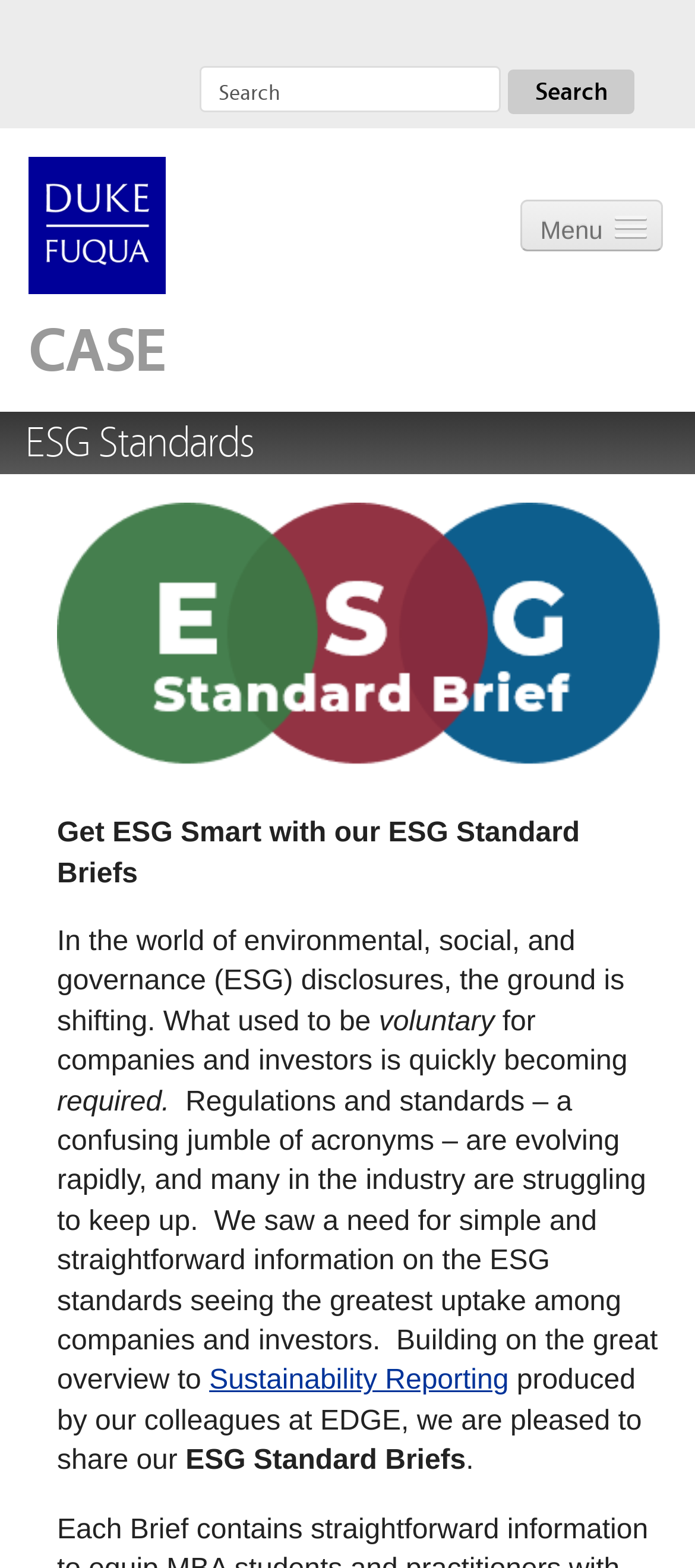Given the element description, predict the bounding box coordinates in the format (top-left x, top-left y, bottom-right x, bottom-right y), using floating point numbers between 0 and 1: Social Impact Program

[0.092, 0.539, 0.641, 0.57]